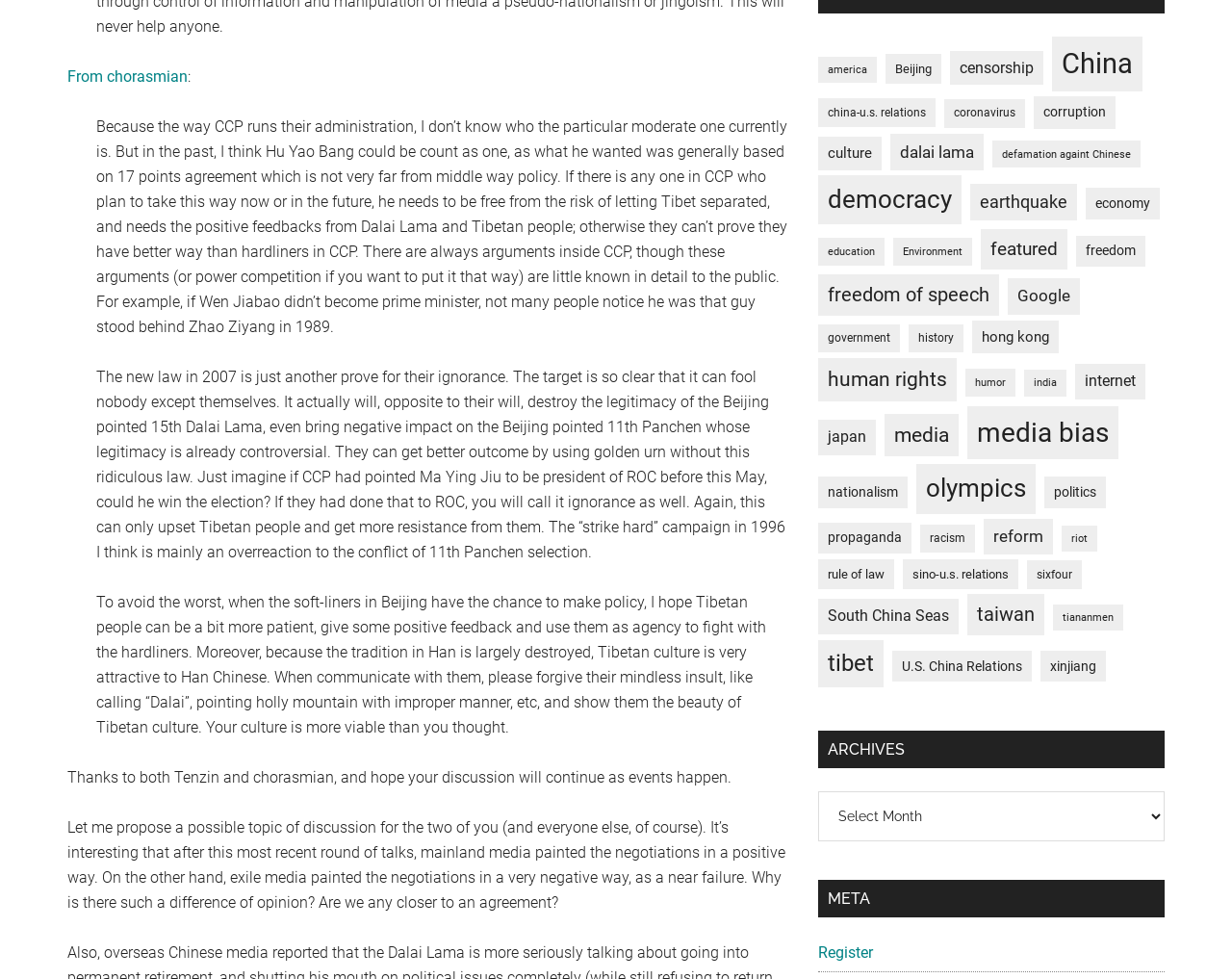Provide a one-word or short-phrase response to the question:
What is the topic of discussion in the first paragraph?

Tibet